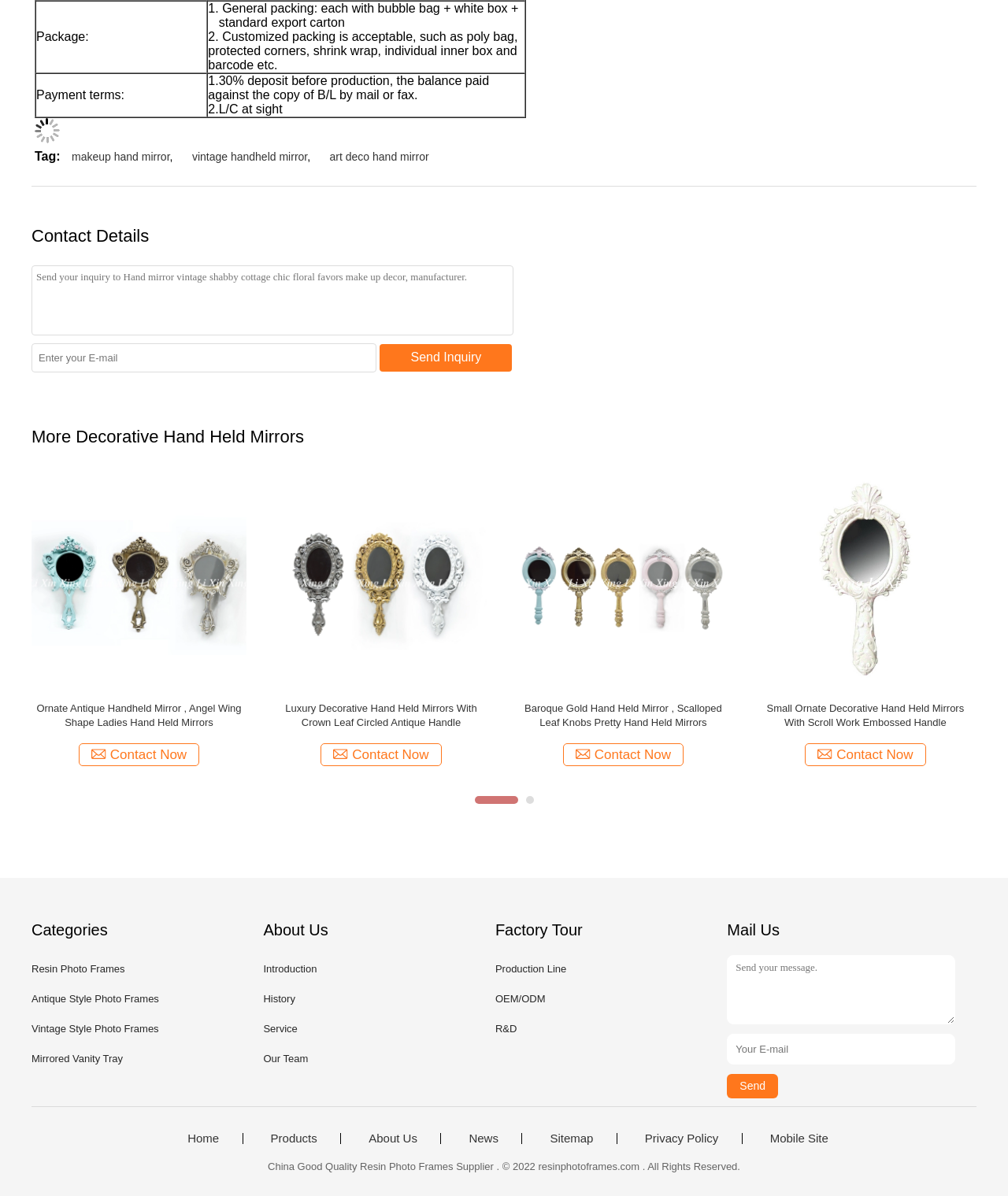Determine the bounding box coordinates of the section to be clicked to follow the instruction: "Enter your inquiry to the manufacturer". The coordinates should be given as four float numbers between 0 and 1, formatted as [left, top, right, bottom].

[0.031, 0.222, 0.509, 0.28]